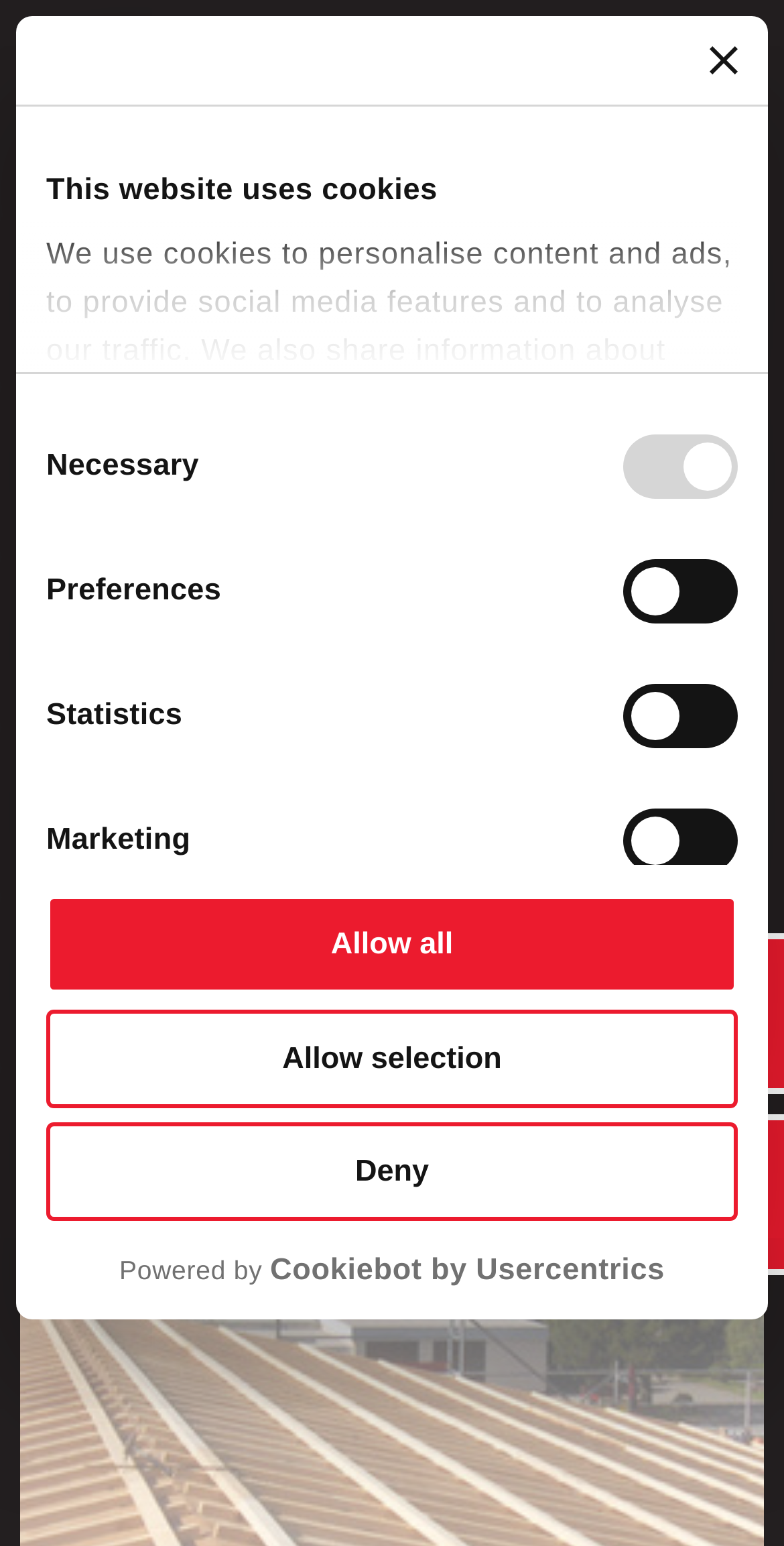Consider the image and give a detailed and elaborate answer to the question: 
How many options are available for cookie consent?

The webpage provides a cookie consent section with four options: 'Necessary', 'Preferences', 'Statistics', and 'Marketing', allowing users to customize their cookie preferences.